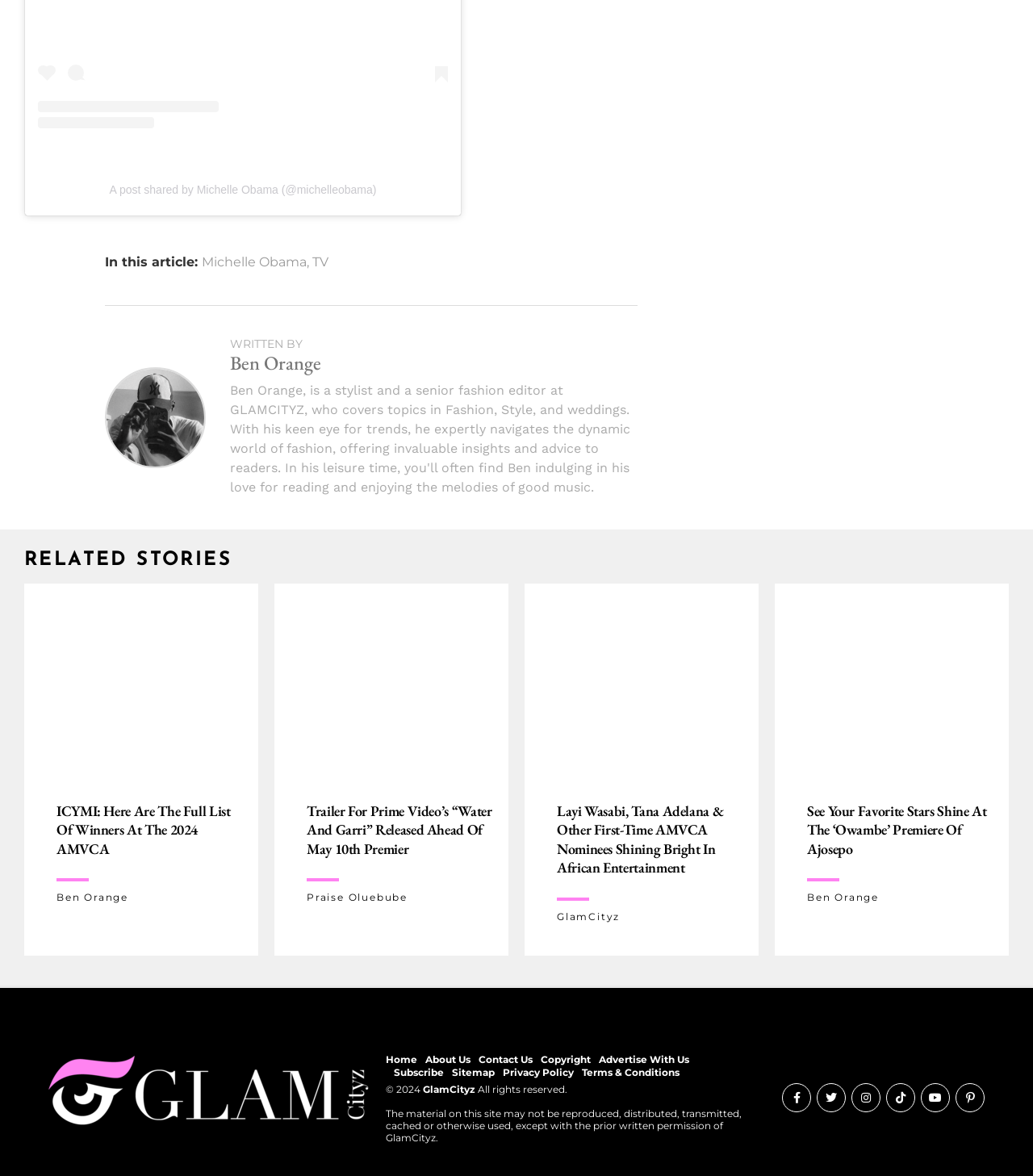Show the bounding box coordinates of the element that should be clicked to complete the task: "Click on the link to read the article about Michelle Obama".

[0.195, 0.218, 0.297, 0.229]